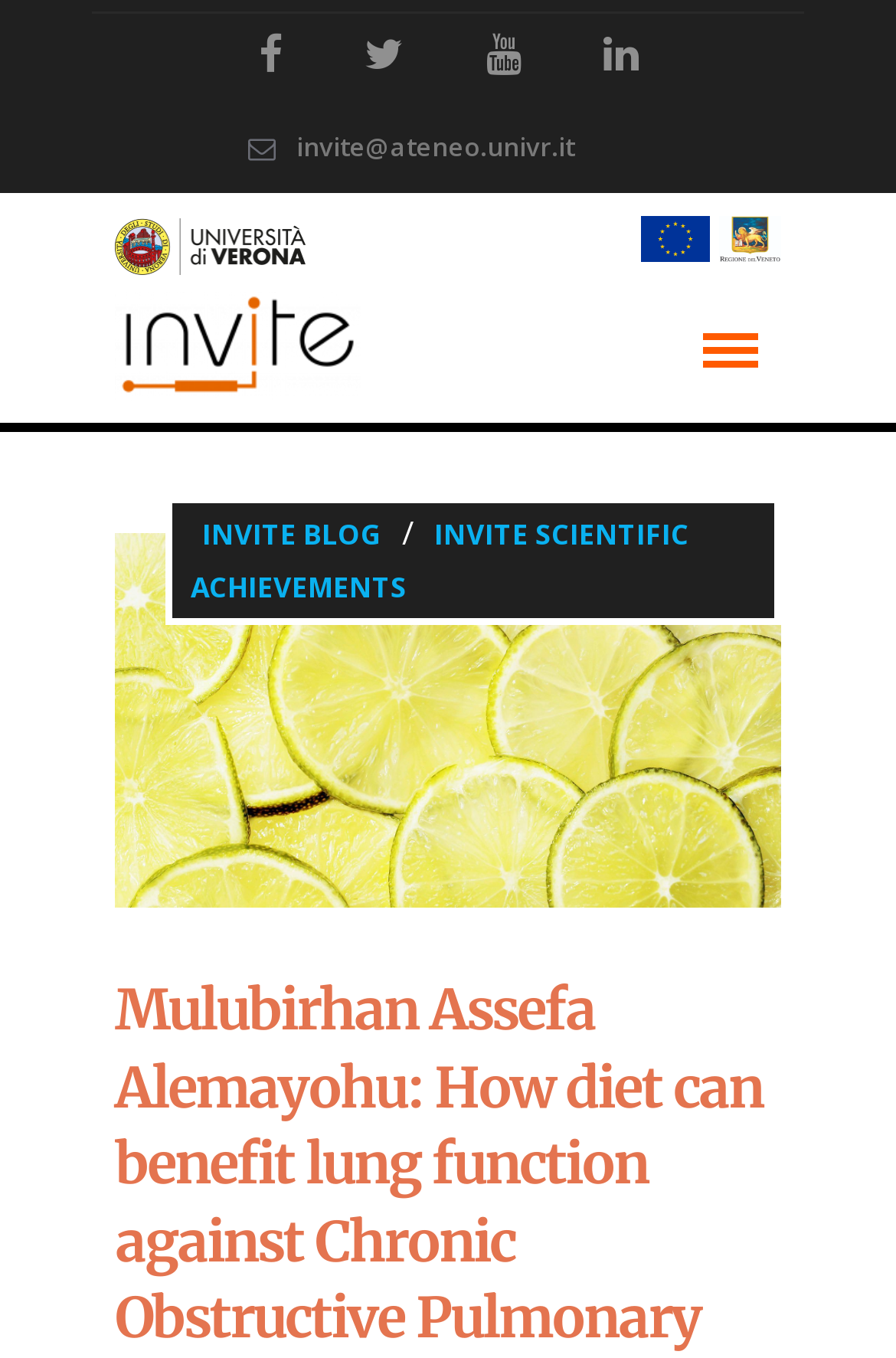Identify the main title of the webpage and generate its text content.

Mulubirhan Assefa Alemayohu: How diet can benefit lung function against Chronic Obstructive Pulmonary Disease